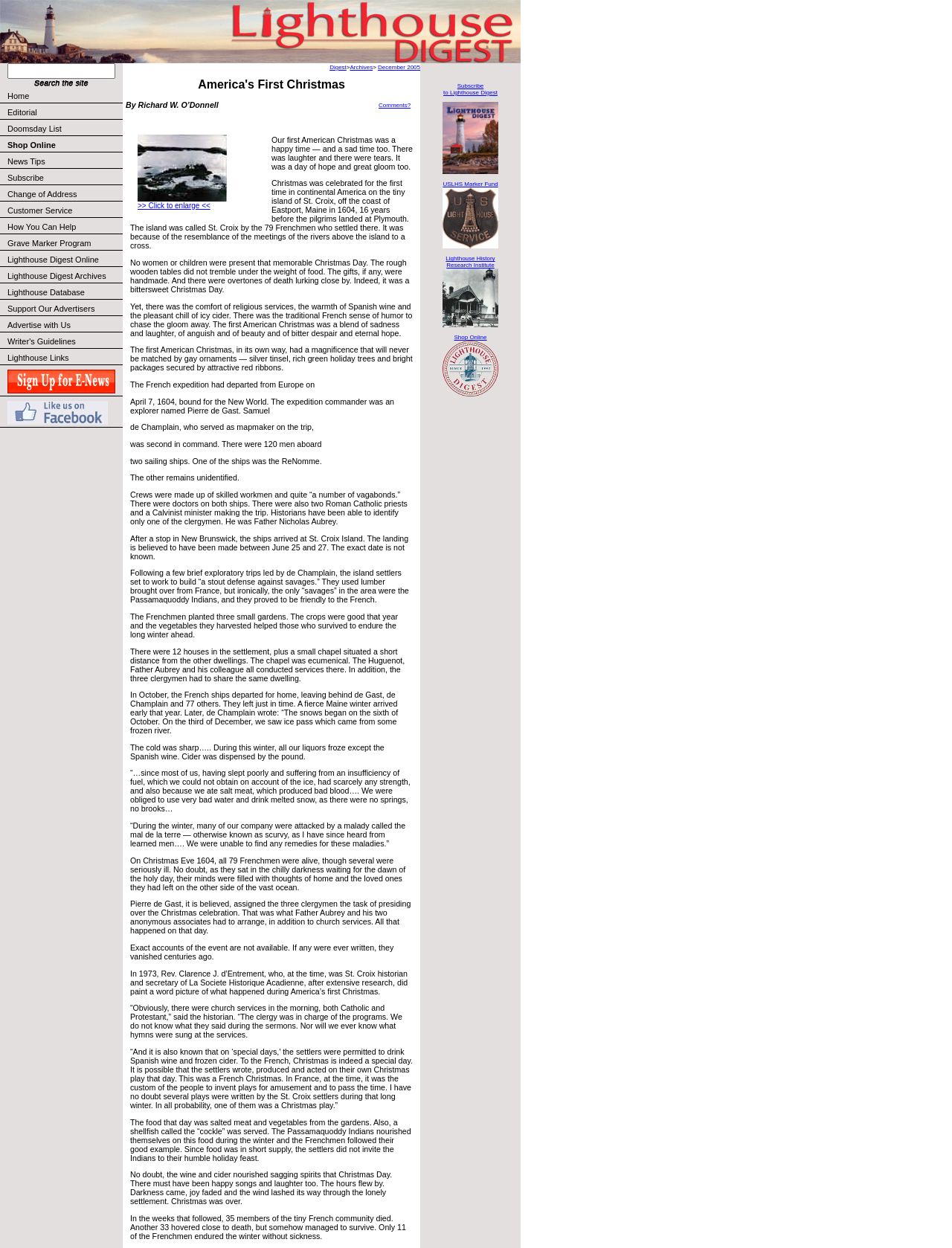What is the name of the expedition commander?
Could you answer the question with a detailed and thorough explanation?

I determined the name of the expedition commander by analyzing the text content of the webpage, particularly the sections that describe the French expedition. The article mentions that Pierre de Gast was the commander of the expedition, indicating that he was the leader of the group that settled on St. Croix Island.